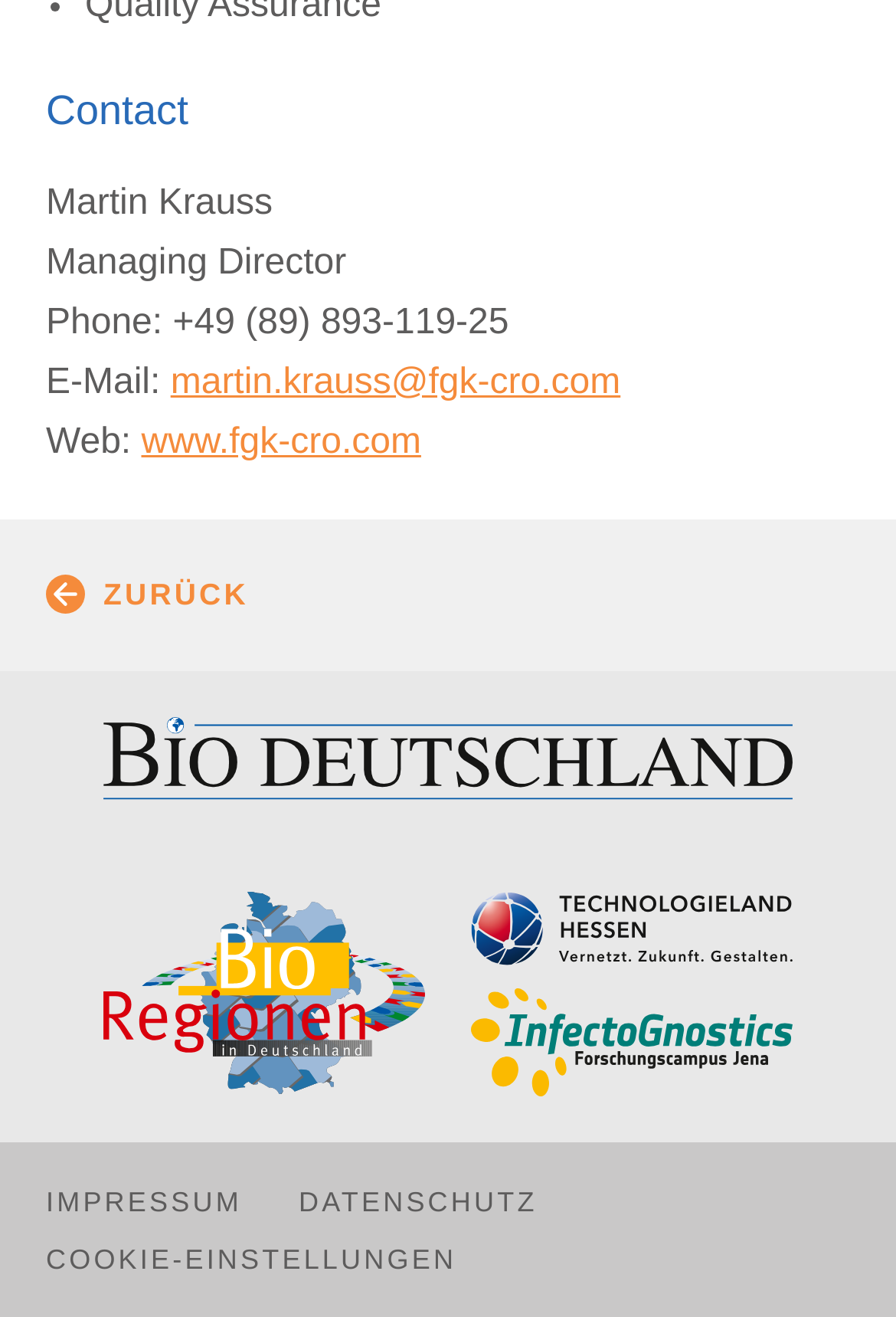Find the coordinates for the bounding box of the element with this description: "简体中文".

None